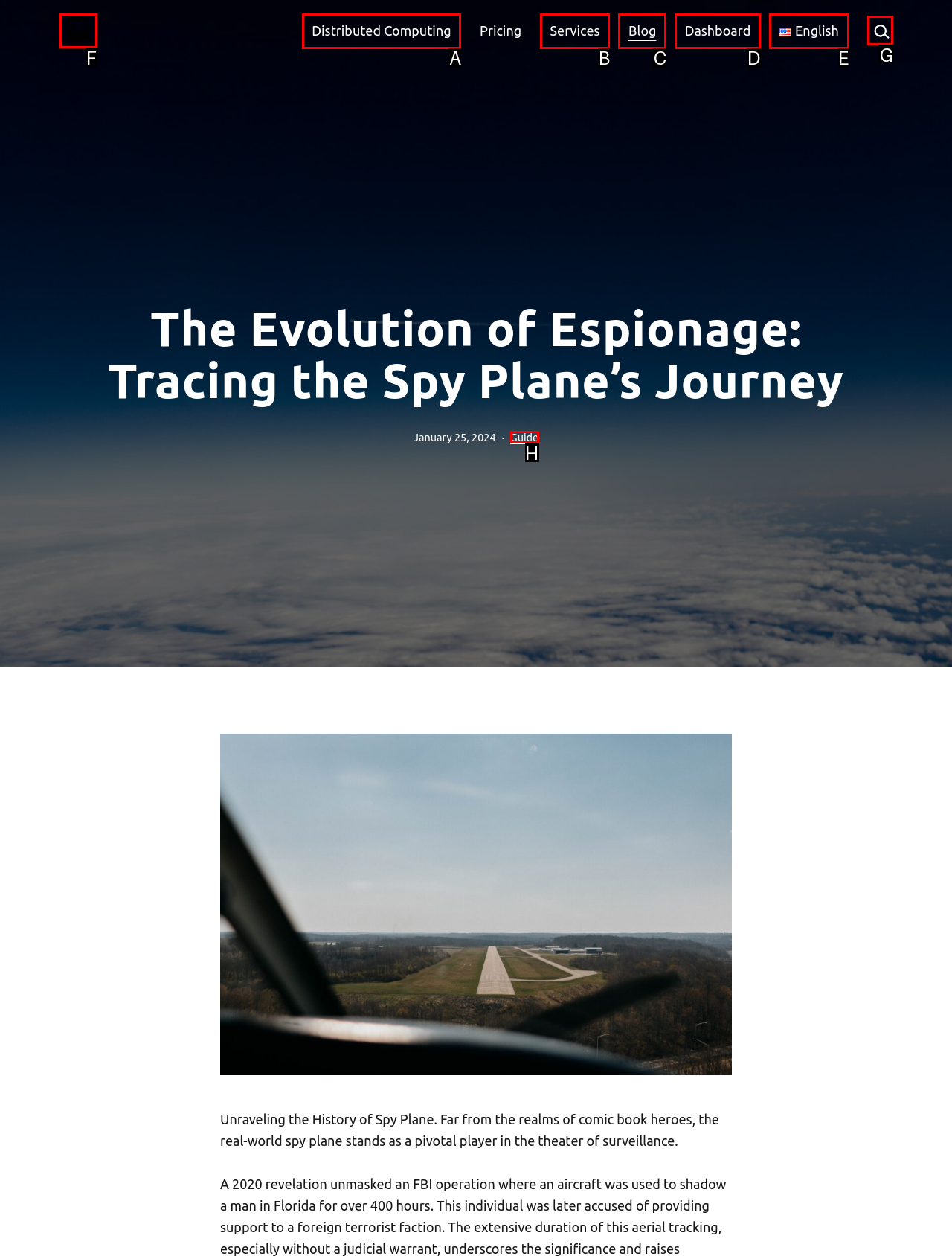Find the HTML element to click in order to complete this task: Search for something
Answer with the letter of the correct option.

G